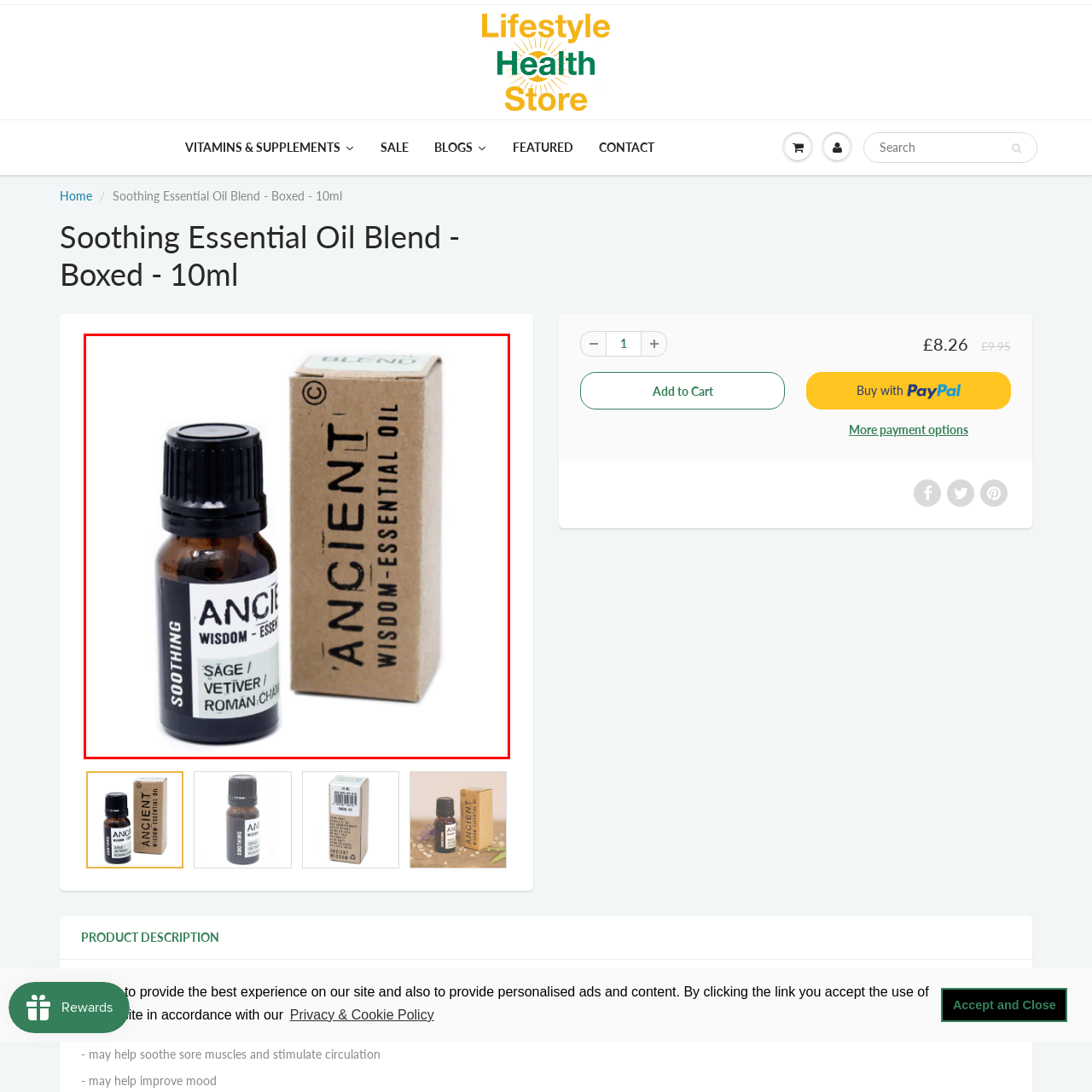Provide an elaborate description of the image marked by the red boundary.

The image features a small brown glass bottle of "Soothing Essential Oil Blend" from the brand ANCIENT, designed for therapeutic purposes. The label prominently showcases the names of the key ingredients: Sage, Vetiver, and Roman Chamomile, highlighting its soothing properties. The bottle is topped with a black cap, and it is situated next to a minimalist cardboard box that also bears the brand name and product description in a clean, modern font. This essential oil is packaged for easy use and likely appeals to those seeking natural remedies for relaxation and wellness. The overall aesthetic reflects a blend of health-consciousness and simplicity, suitable for a lifestyle-focused audience.